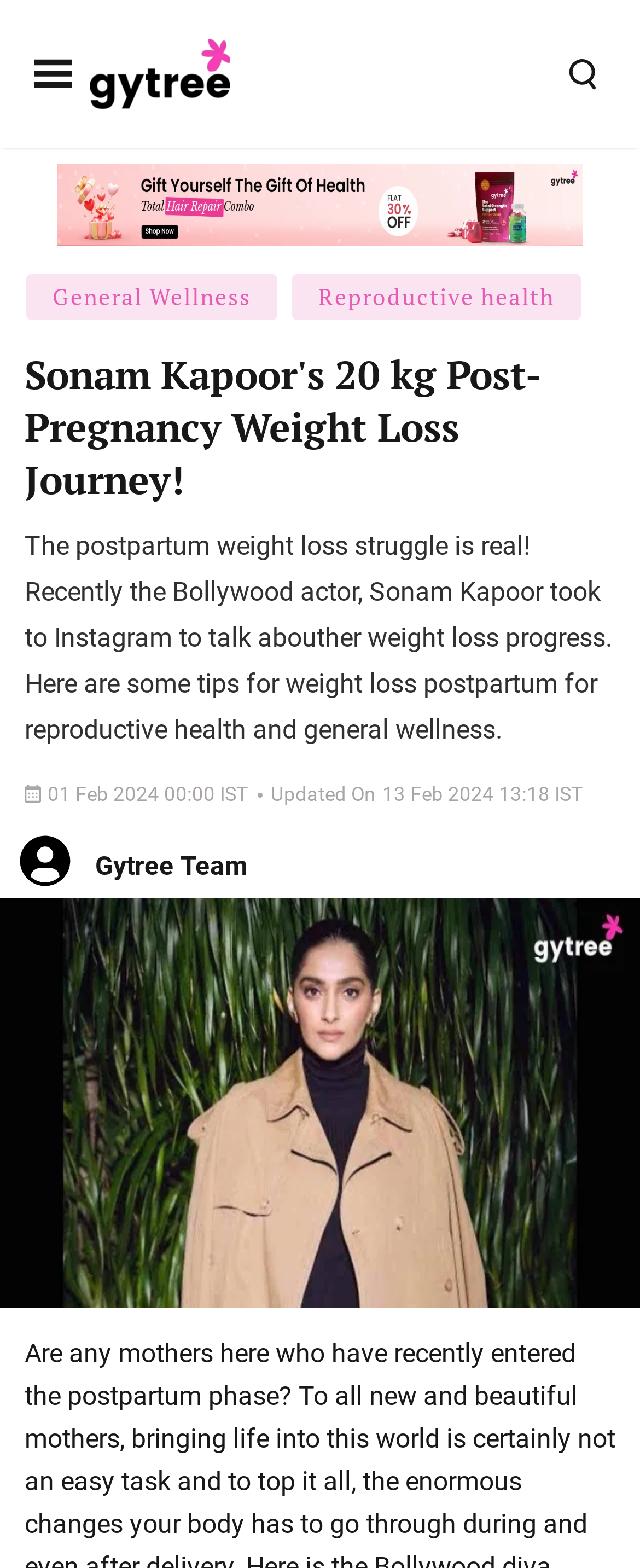Determine the main headline of the webpage and provide its text.

Sonam Kapoor's 20 kg Post-Pregnancy Weight Loss Journey!